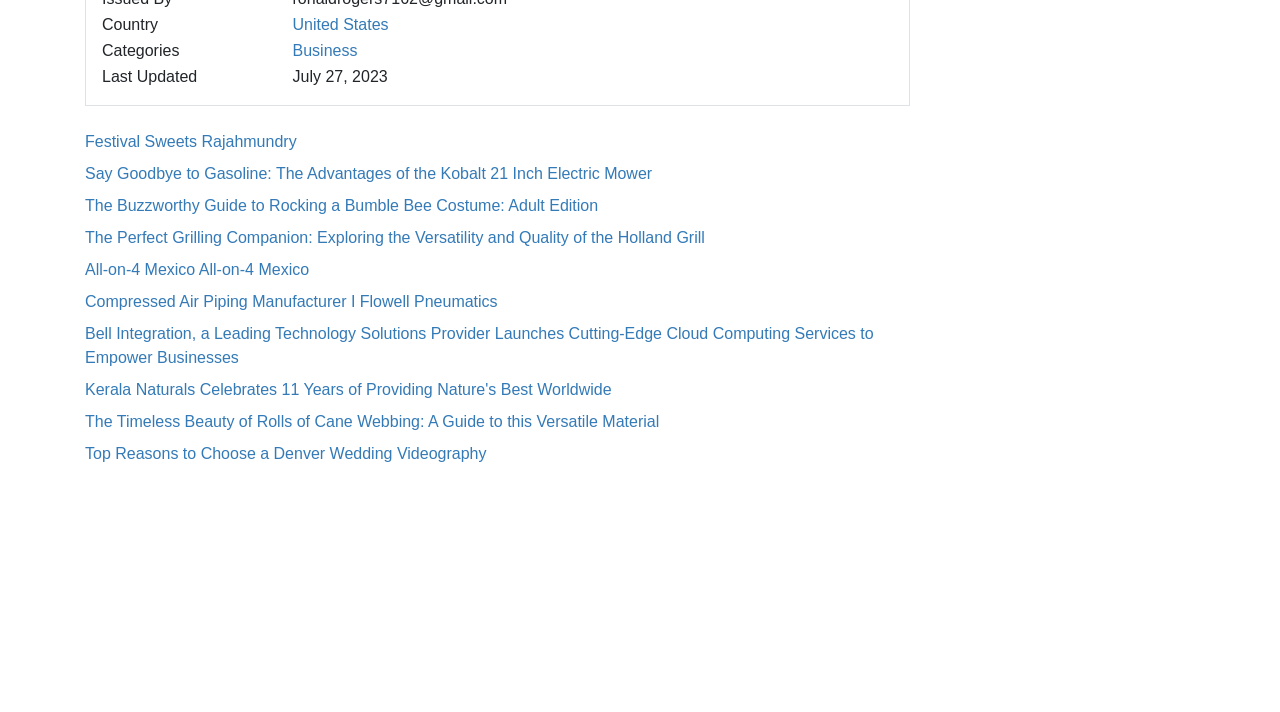Please determine the bounding box coordinates for the UI element described as: "Eat".

None